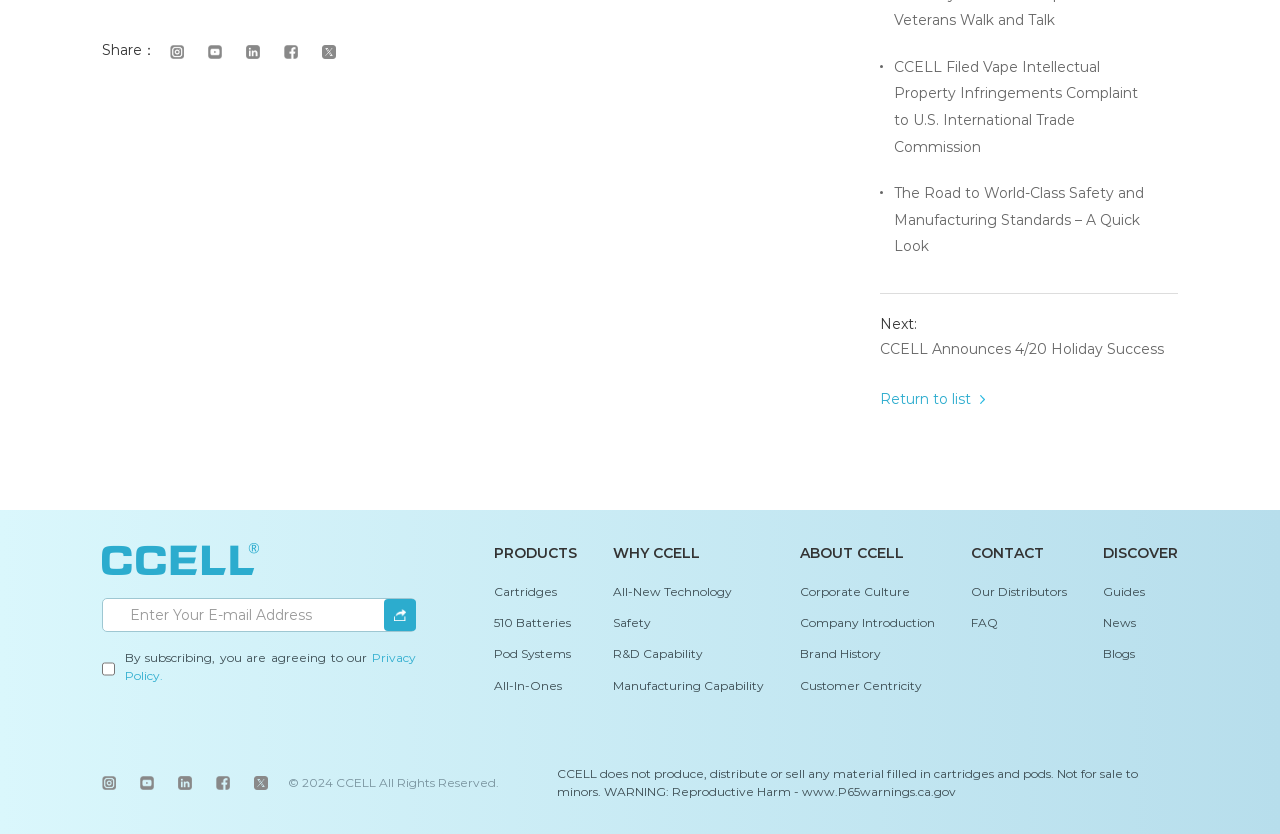Given the description of the UI element: "Return to list", predict the bounding box coordinates in the form of [left, top, right, bottom], with each value being a float between 0 and 1.

[0.687, 0.459, 0.77, 0.499]